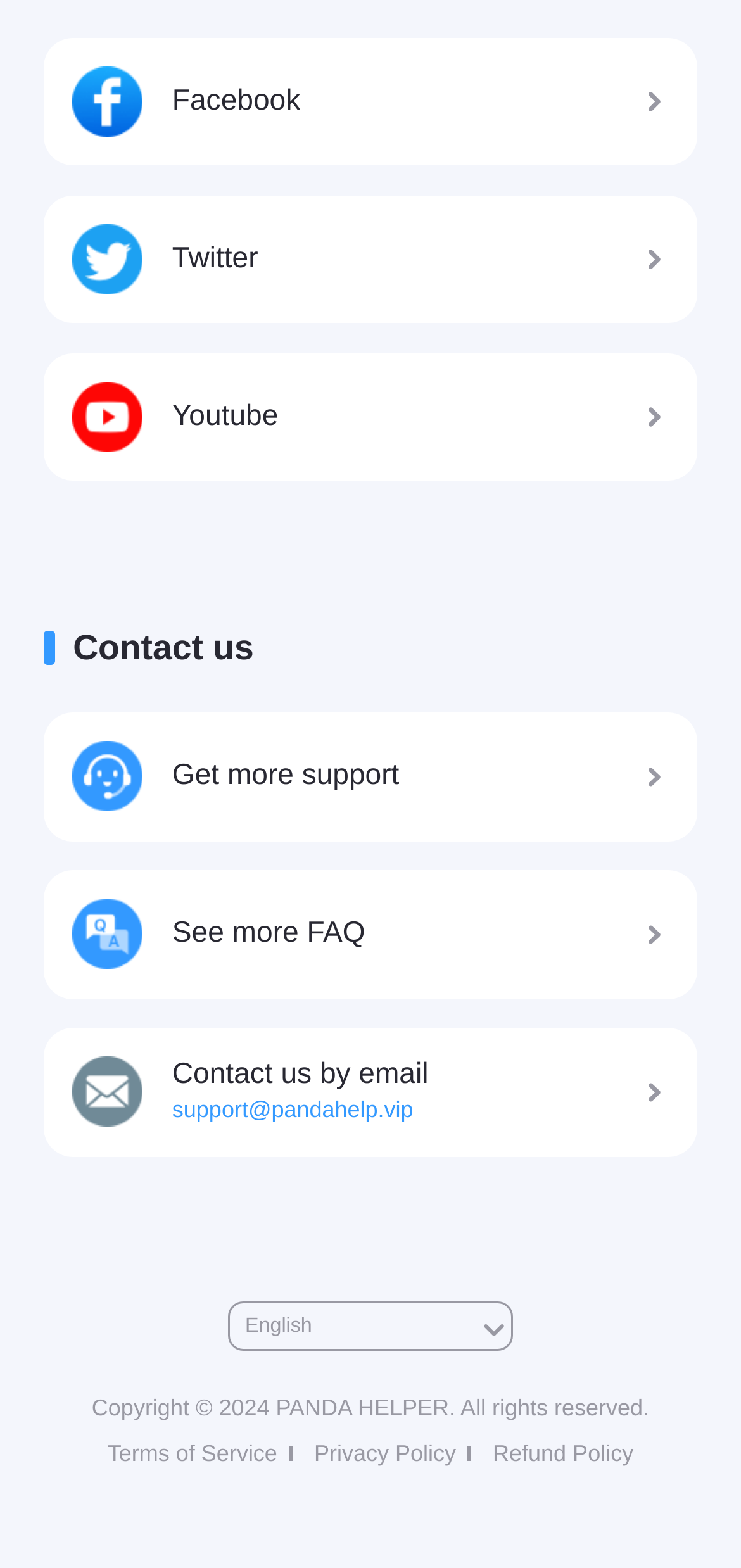Find the bounding box coordinates of the clickable element required to execute the following instruction: "Get more support". Provide the coordinates as four float numbers between 0 and 1, i.e., [left, top, right, bottom].

[0.059, 0.454, 0.941, 0.536]